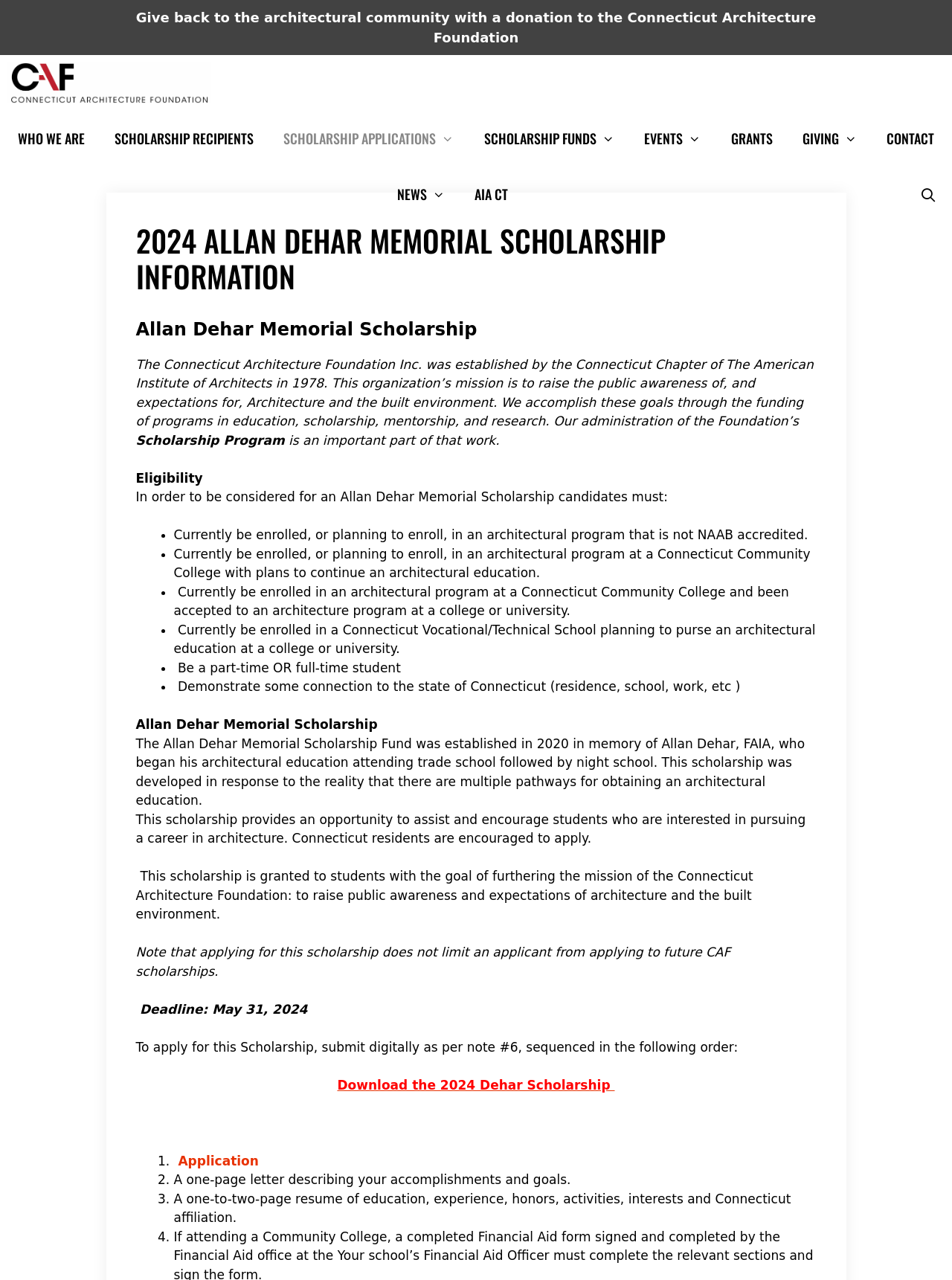Please identify the bounding box coordinates of the element I need to click to follow this instruction: "Download the 2024 Dehar Scholarship application".

[0.354, 0.842, 0.646, 0.853]